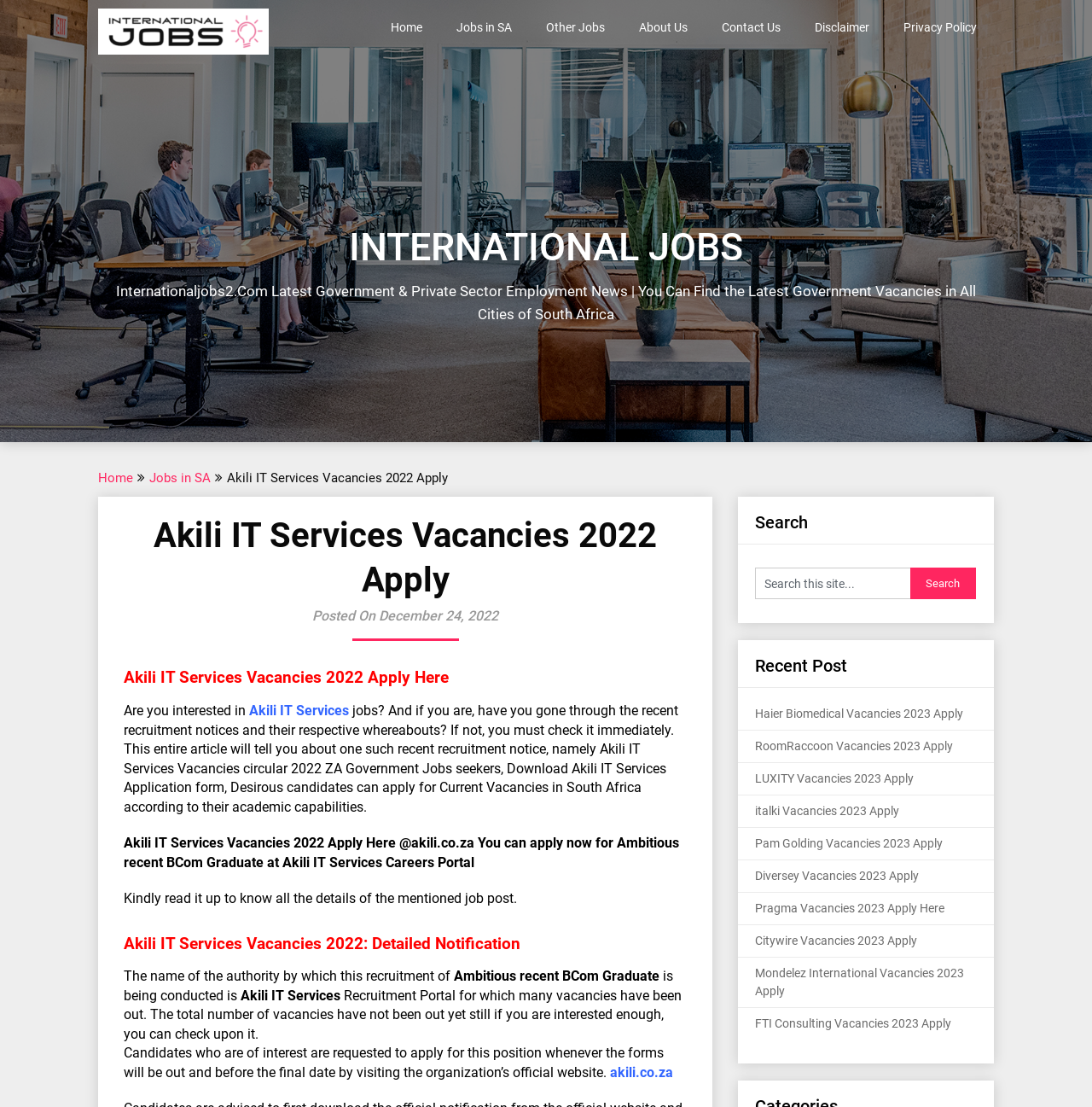Respond to the question below with a single word or phrase: What is the position being recruited for?

Ambitious recent BCom Graduate